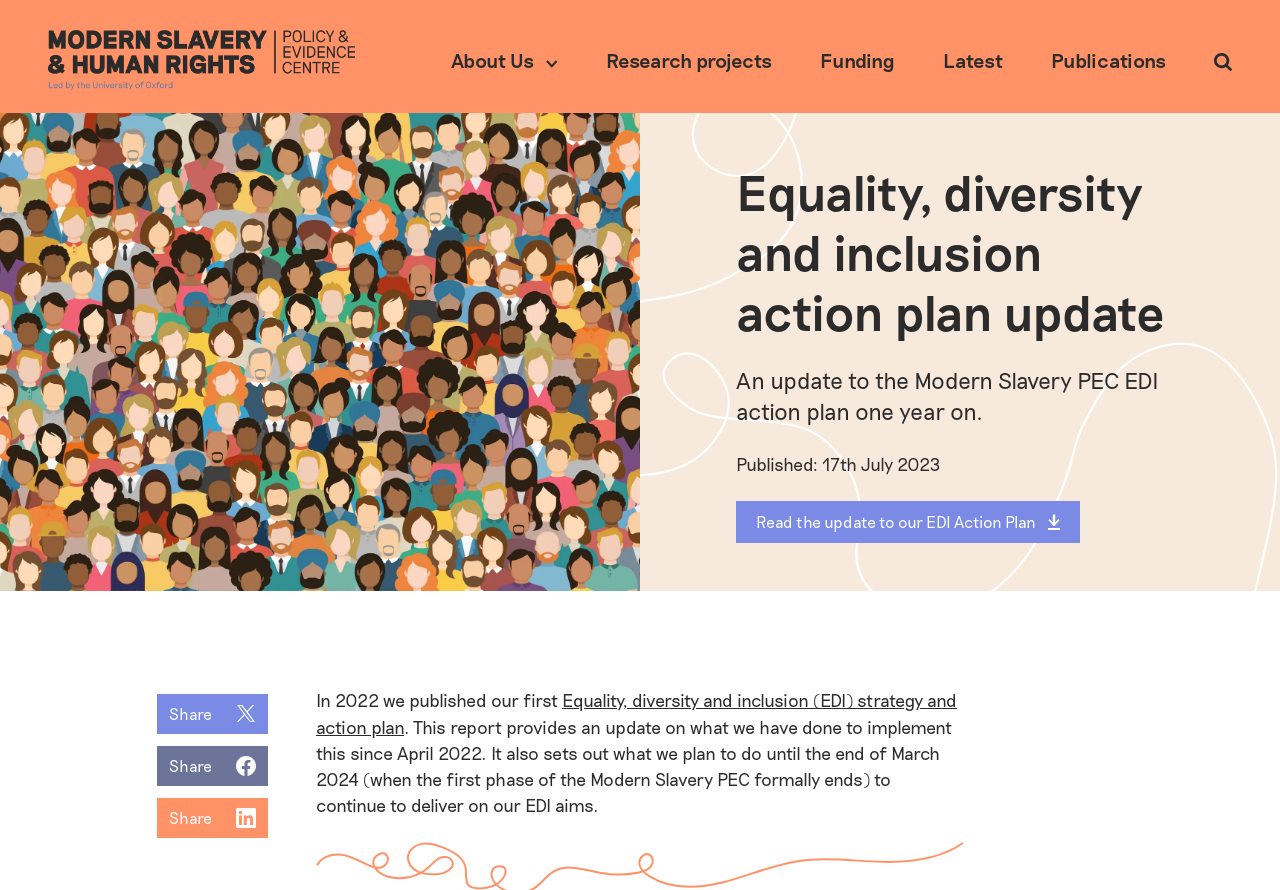Please identify the bounding box coordinates of the element that needs to be clicked to execute the following command: "Click the About Us link". Provide the bounding box using four float numbers between 0 and 1, formatted as [left, top, right, bottom].

[0.352, 0.054, 0.436, 0.081]